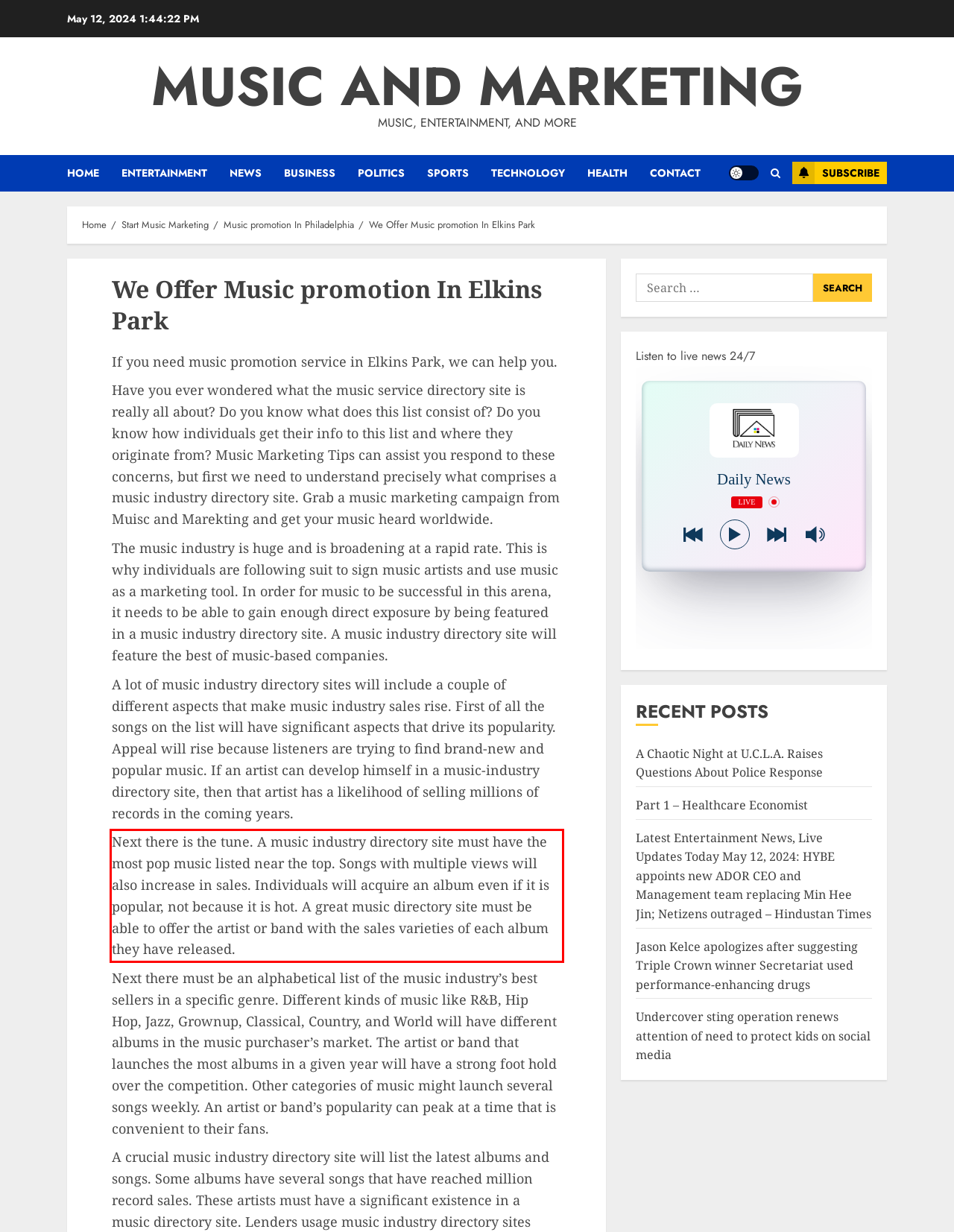Examine the webpage screenshot, find the red bounding box, and extract the text content within this marked area.

Next there is the tune. A music industry directory site must have the most pop music listed near the top. Songs with multiple views will also increase in sales. Individuals will acquire an album even if it is popular, not because it is hot. A great music directory site must be able to offer the artist or band with the sales varieties of each album they have released.